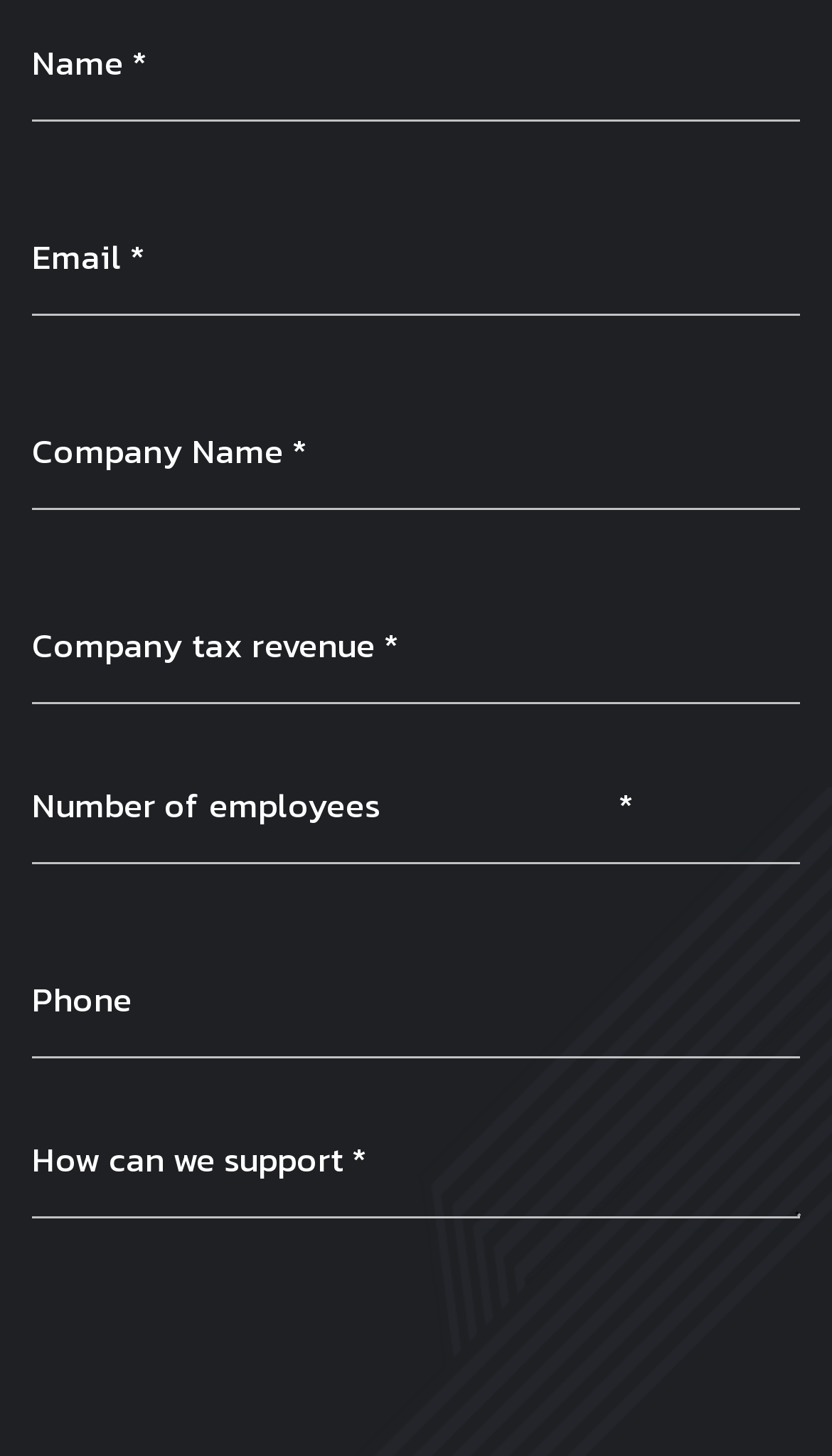Provide a short, one-word or phrase answer to the question below:
How many textboxes are there?

7